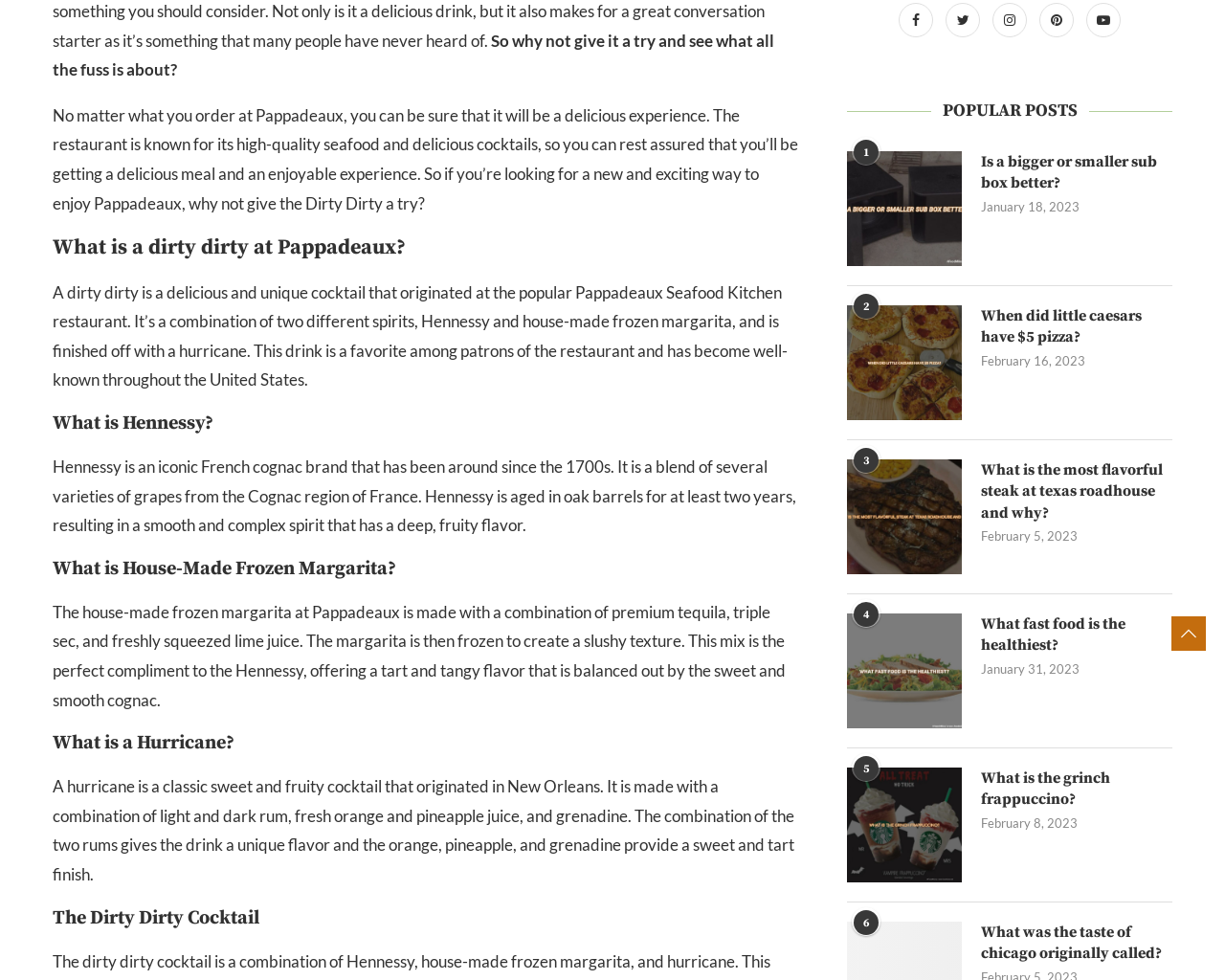Extract the bounding box of the UI element described as: "Pinterest".

[0.845, 0.009, 0.883, 0.03]